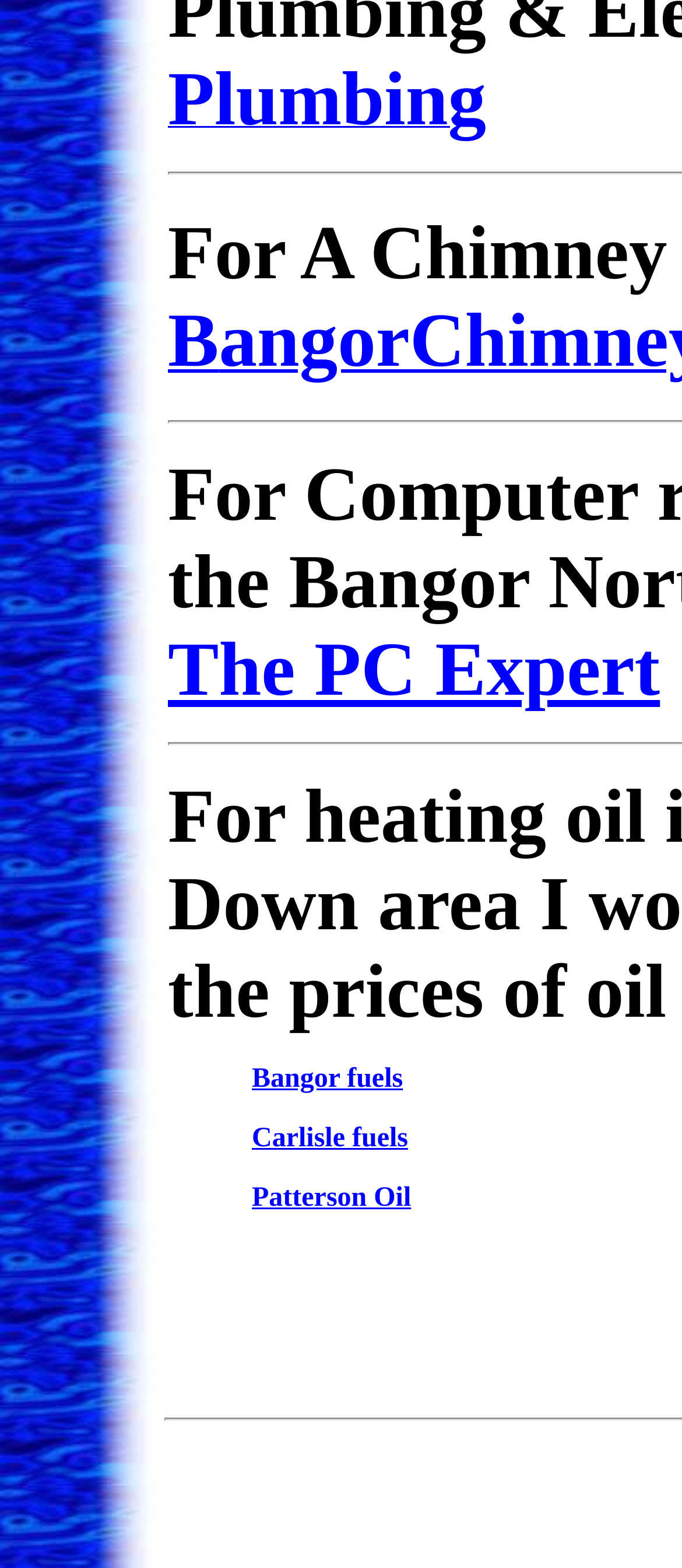Extract the bounding box coordinates of the UI element described by: "The PC Expert". The coordinates should include four float numbers ranging from 0 to 1, e.g., [left, top, right, bottom].

[0.246, 0.401, 0.968, 0.454]